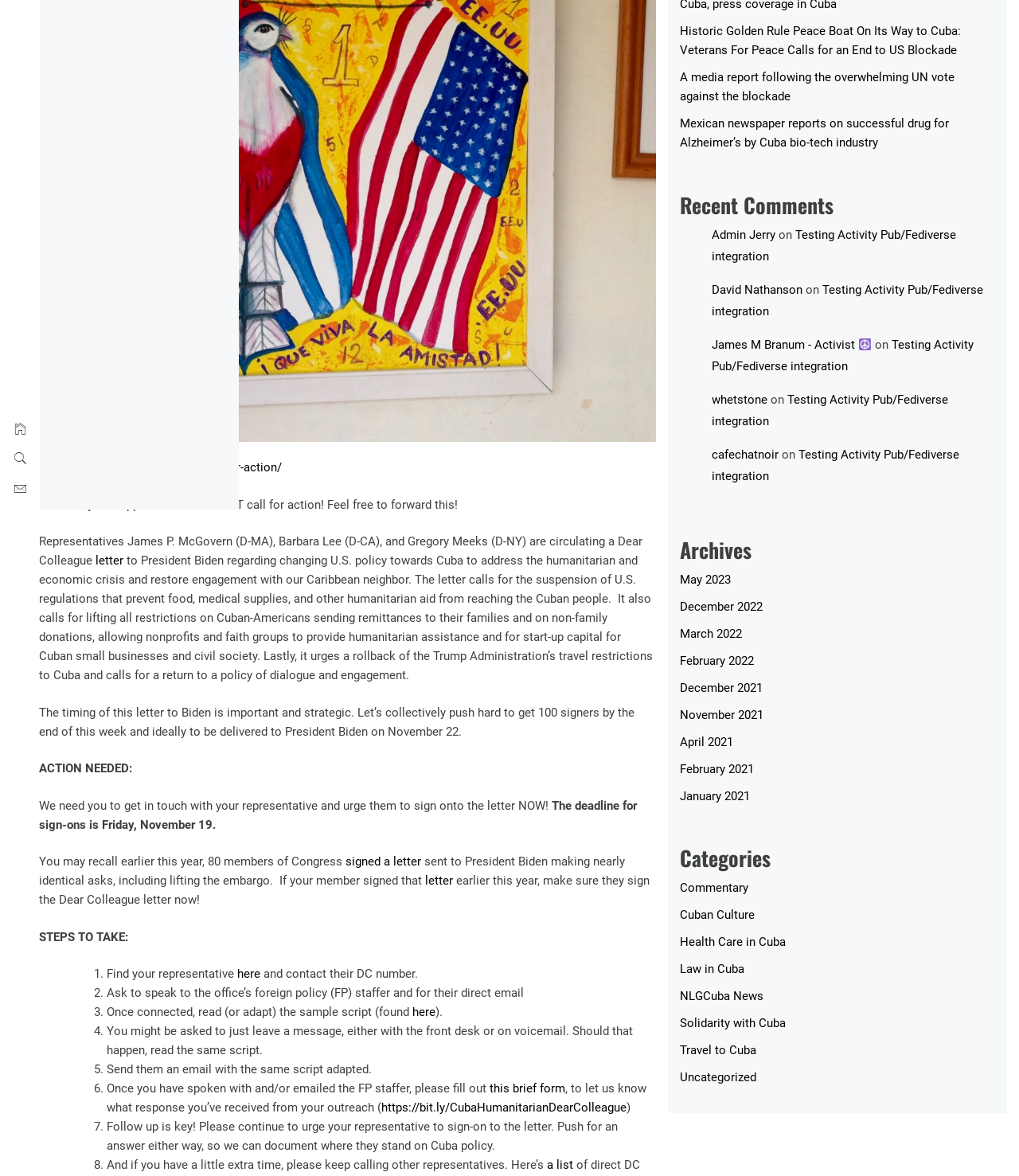Please locate the UI element described by "Uncategorized" and provide its bounding box coordinates.

[0.74, 0.97, 0.815, 0.982]